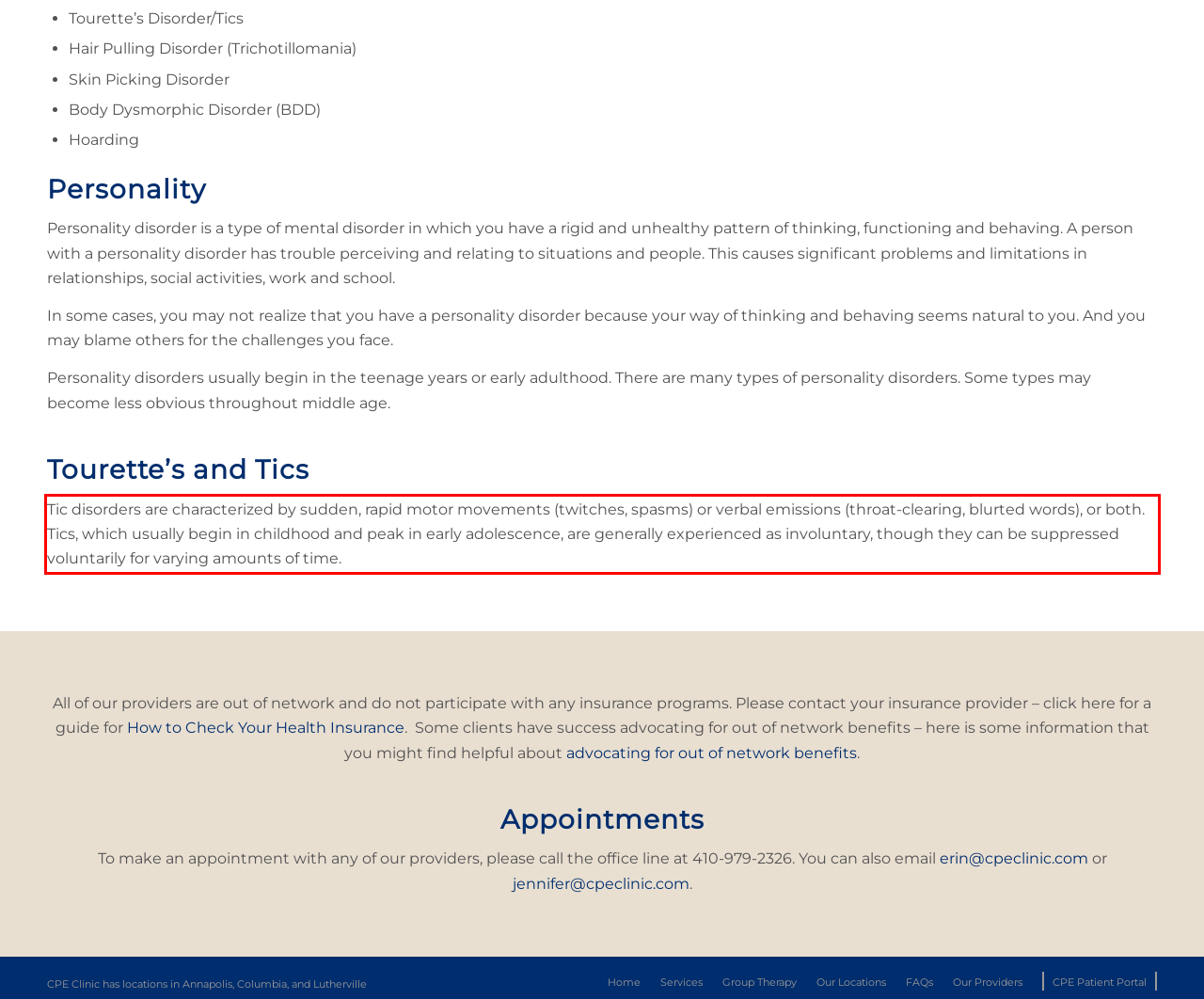You are given a screenshot of a webpage with a UI element highlighted by a red bounding box. Please perform OCR on the text content within this red bounding box.

Tic disorders are characterized by sudden, rapid motor movements (twitches, spasms) or verbal emissions (throat-clearing, blurted words), or both. Tics, which usually begin in childhood and peak in early adolescence, are generally experienced as involuntary, though they can be suppressed voluntarily for varying amounts of time.